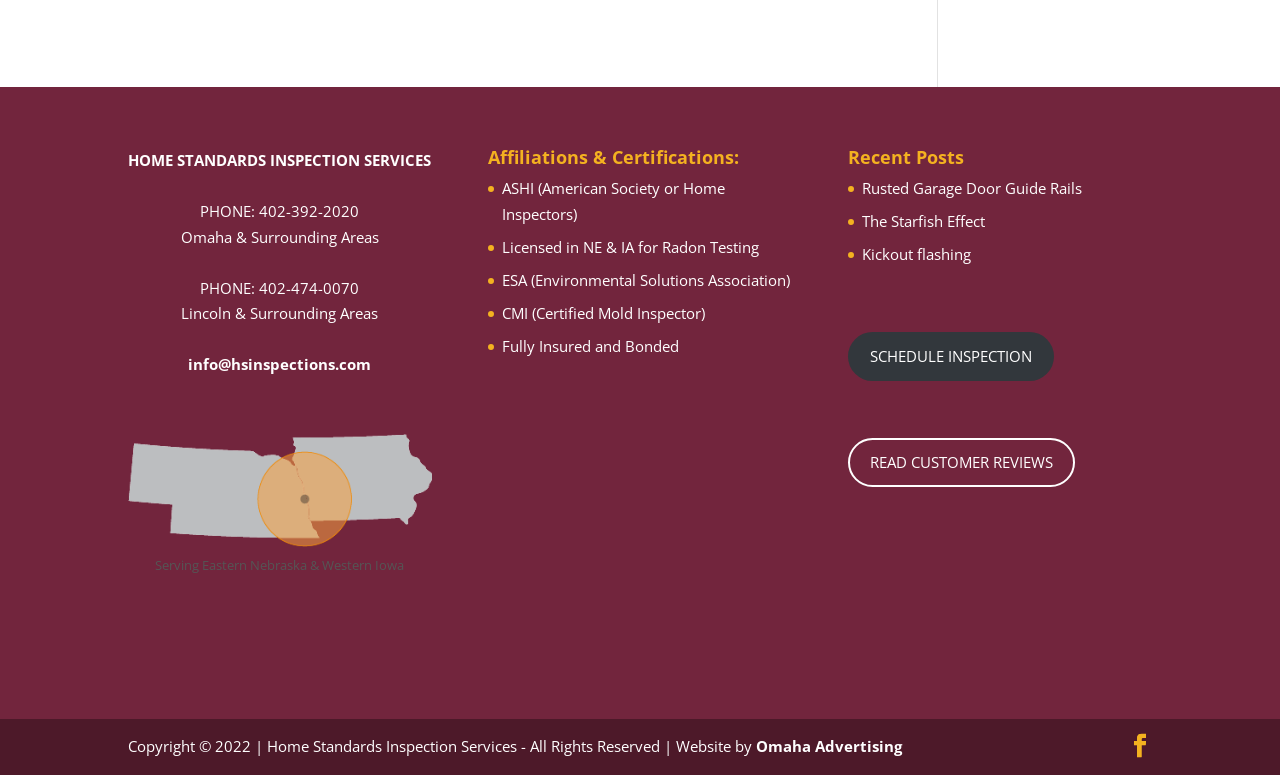Could you indicate the bounding box coordinates of the region to click in order to complete this instruction: "Send an email to the company".

[0.147, 0.457, 0.29, 0.483]